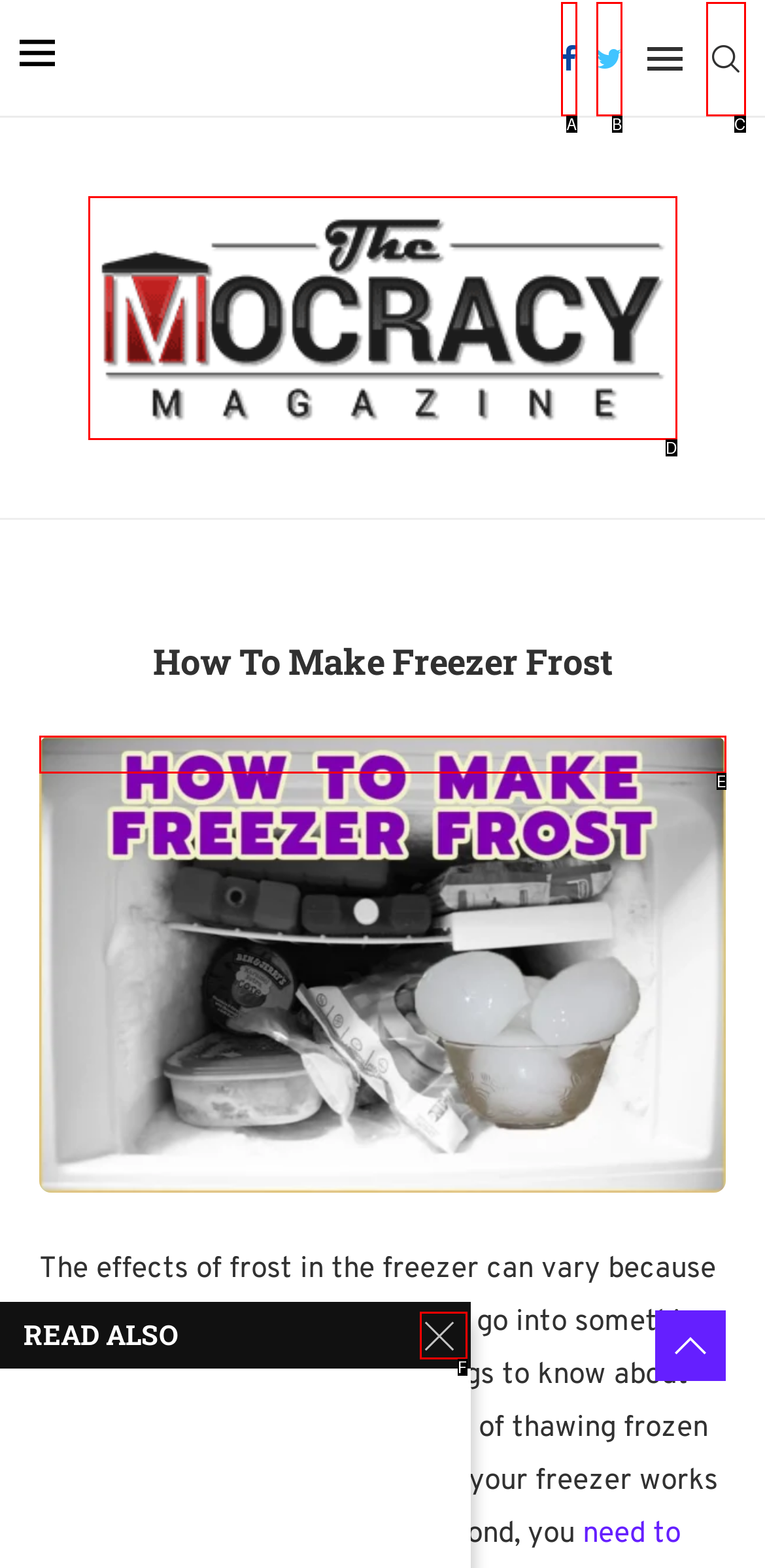Point out the option that aligns with the description: alt="The Mocracy"
Provide the letter of the corresponding choice directly.

D